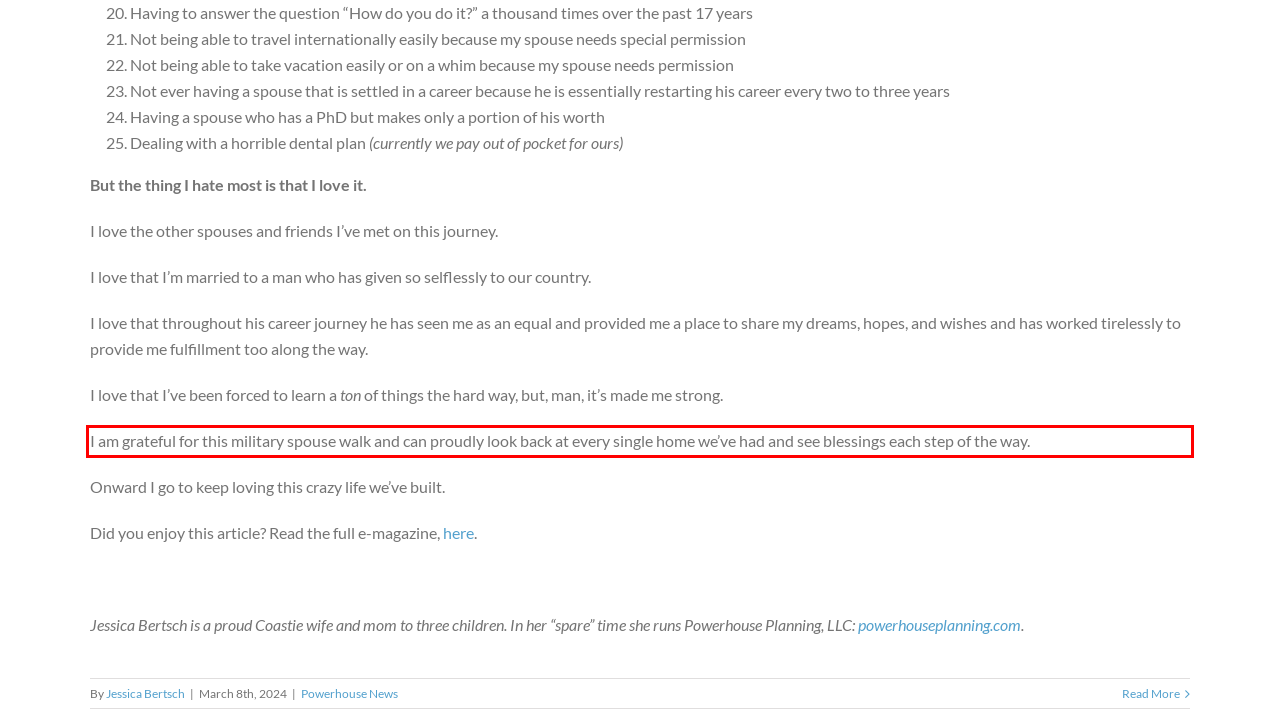Examine the webpage screenshot and use OCR to obtain the text inside the red bounding box.

I am grateful for this military spouse walk and can proudly look back at every single home we’ve had and see blessings each step of the way.